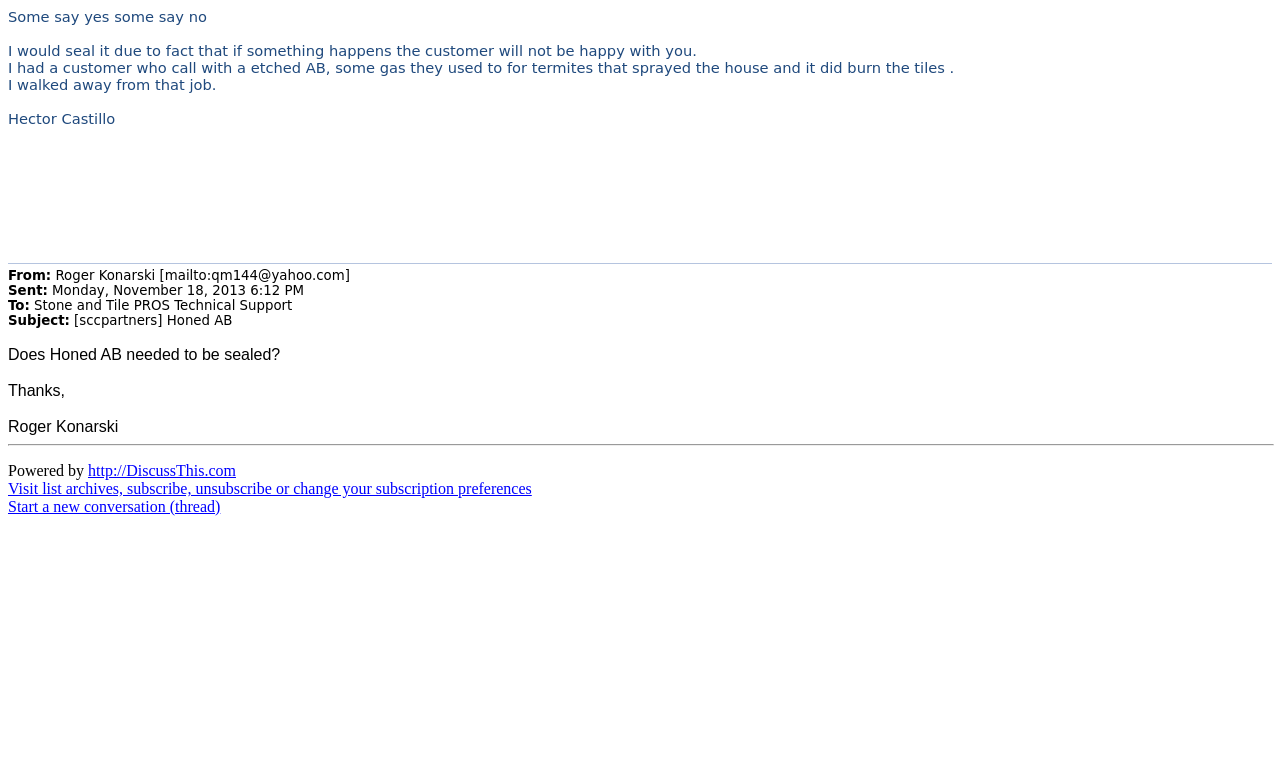What is the topic of the conversation?
Using the image, provide a concise answer in one word or a short phrase.

Honed AB